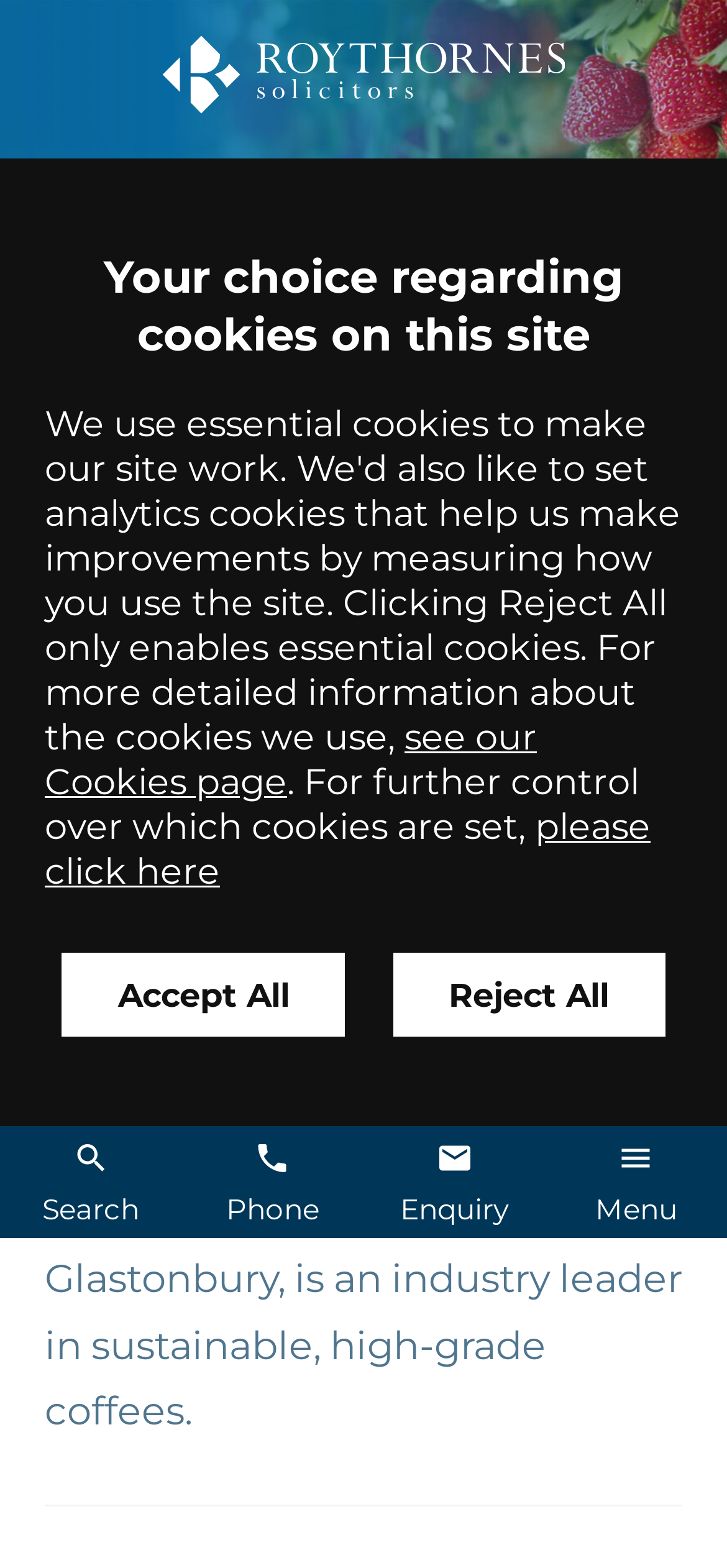What is the purpose of the search box?
Using the image, answer in one word or phrase.

Search site